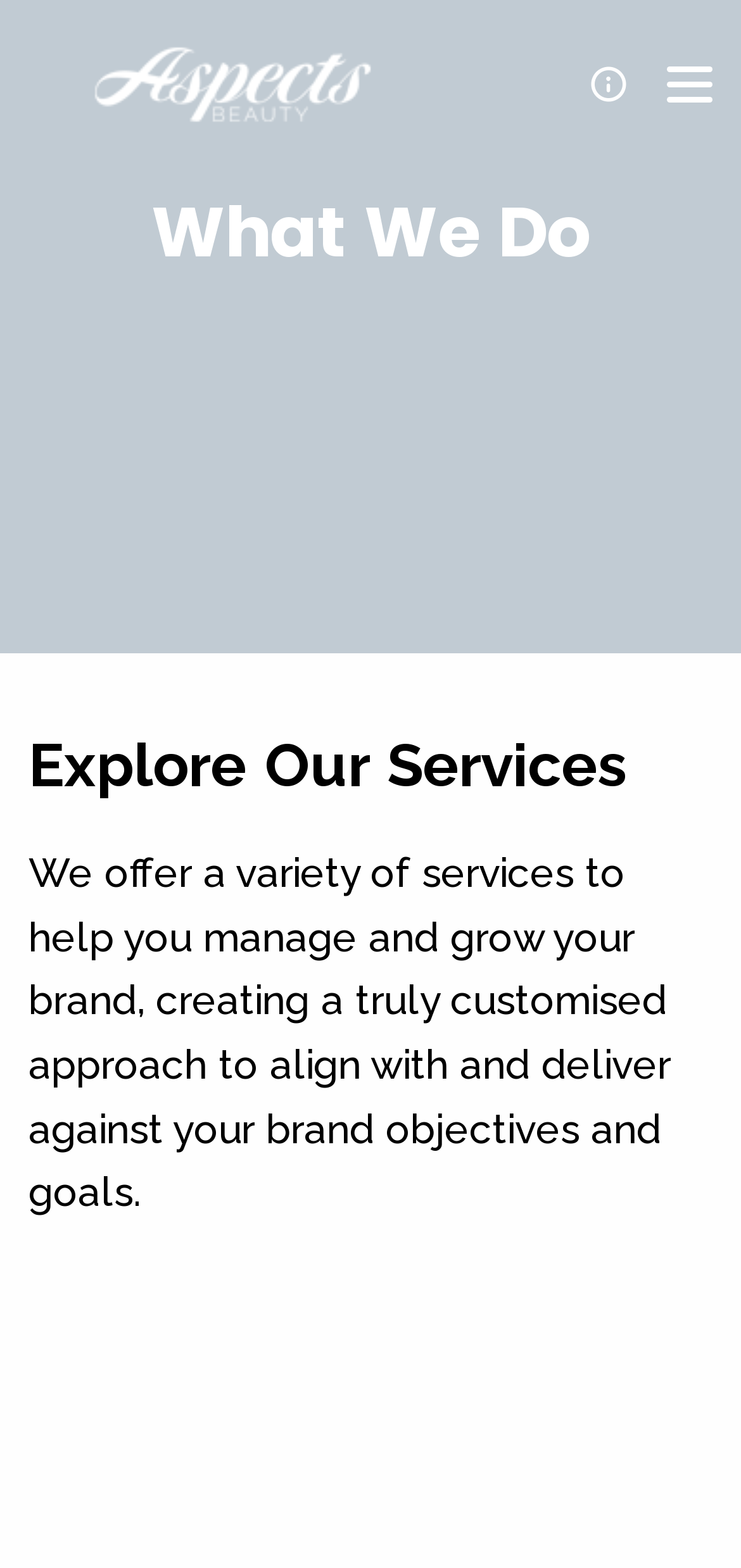Please answer the following query using a single word or phrase: 
What is the purpose of the services offered?

To help manage and grow brand